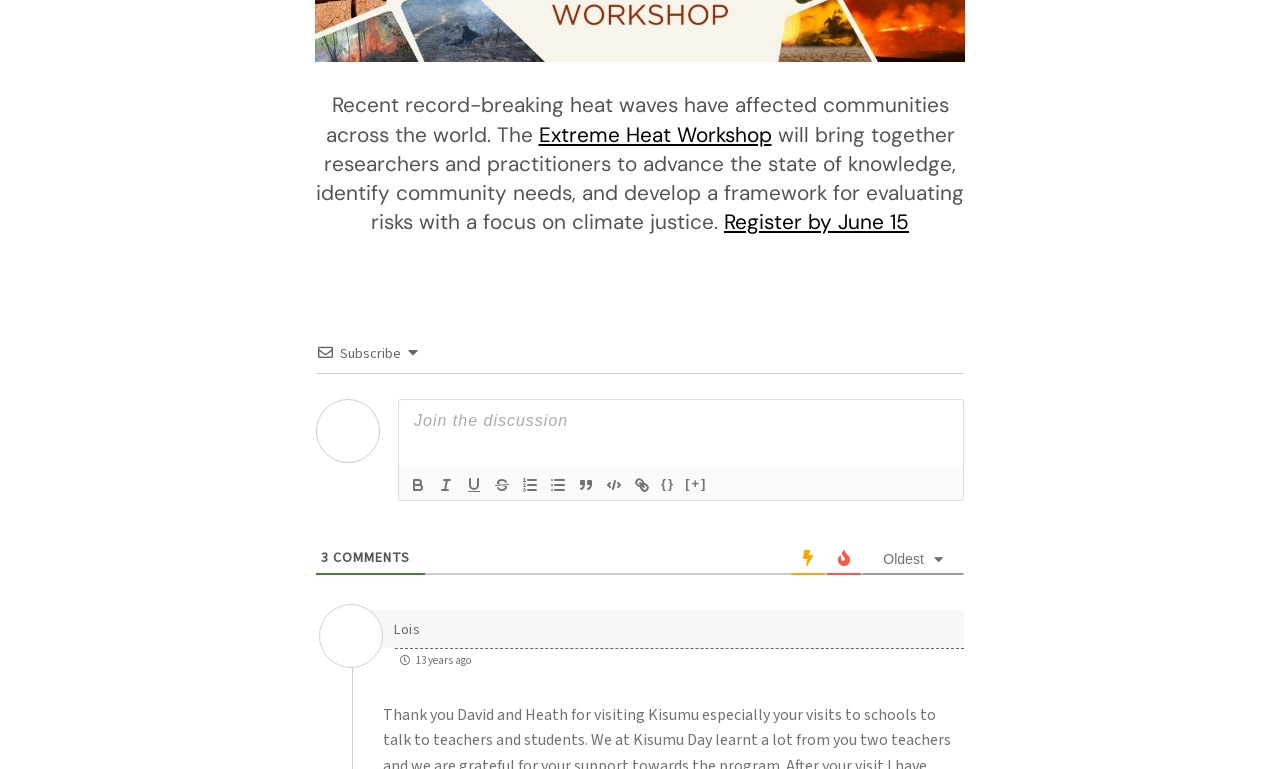Answer the following inquiry with a single word or phrase:
What is the deadline to register for the workshop?

June 15